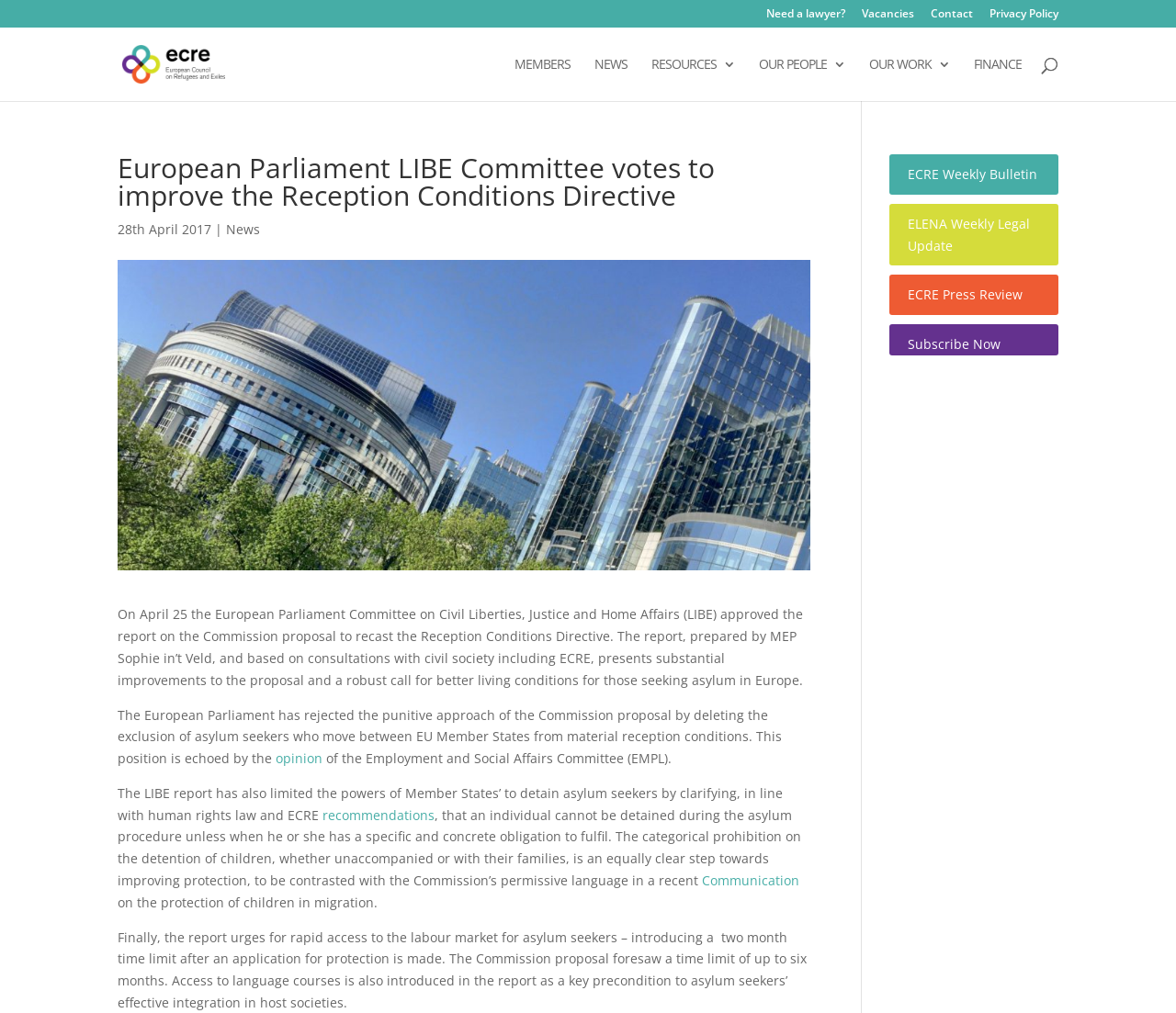Identify the bounding box coordinates for the region of the element that should be clicked to carry out the instruction: "Visit the European Council on Refugees and Exiles website". The bounding box coordinates should be four float numbers between 0 and 1, i.e., [left, top, right, bottom].

[0.103, 0.053, 0.191, 0.07]